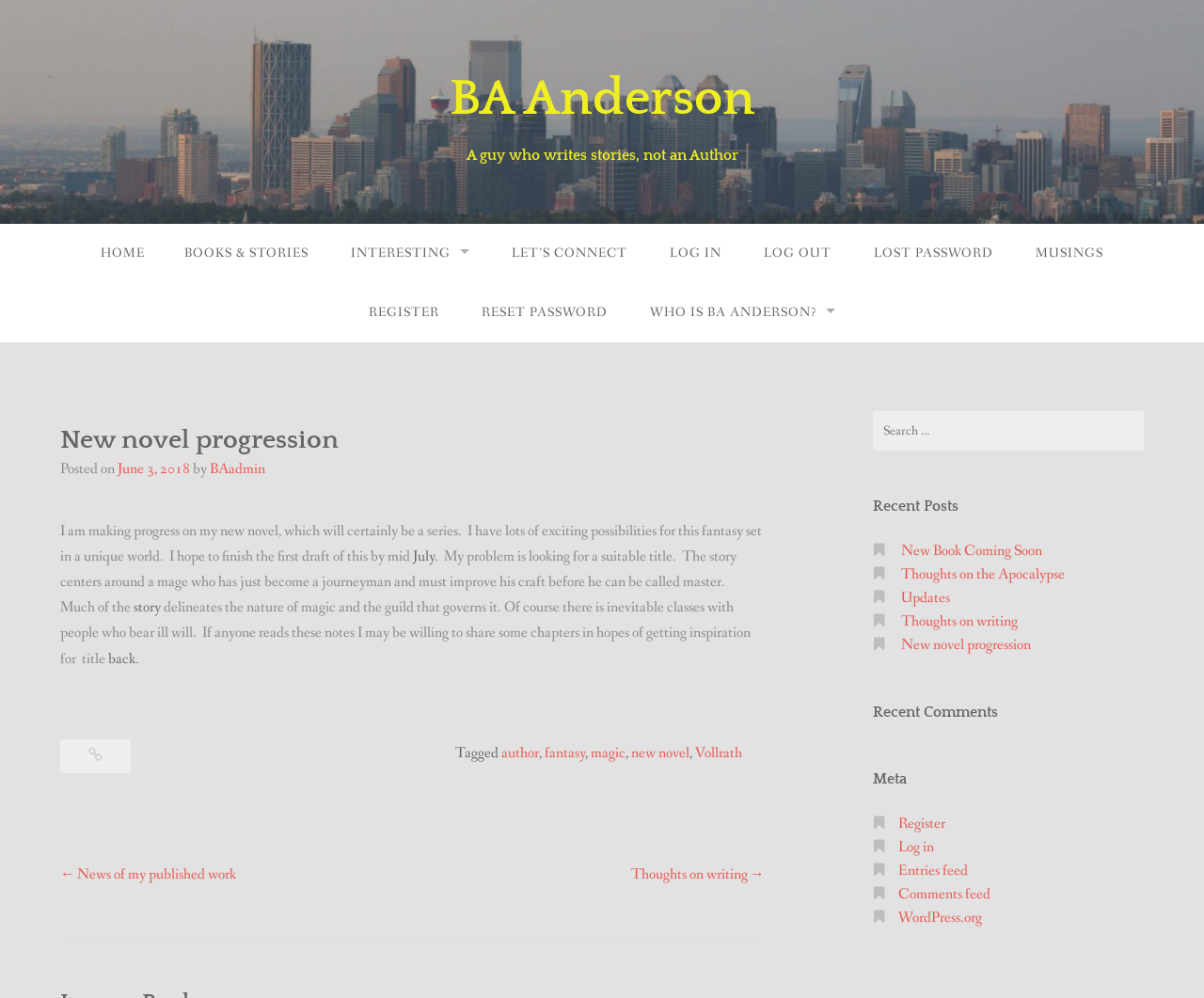What is the author's current progress on the new novel?
Analyze the screenshot and provide a detailed answer to the question.

The author is currently working on the first draft of the new novel, as mentioned in the article. The author hopes to finish the first draft by mid-July.